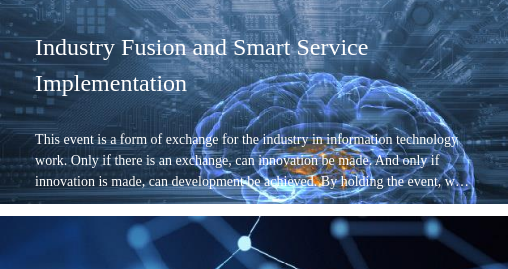Please examine the image and provide a detailed answer to the question: What is the focus of the digital and futuristic imagery?

The technology theme is reinforced by the digital and futuristic imagery, suggesting a focus on advanced solutions and practices within the realm of IT, which implies that the digital and futuristic imagery is focused on showcasing advanced solutions and practices in the IT sector.